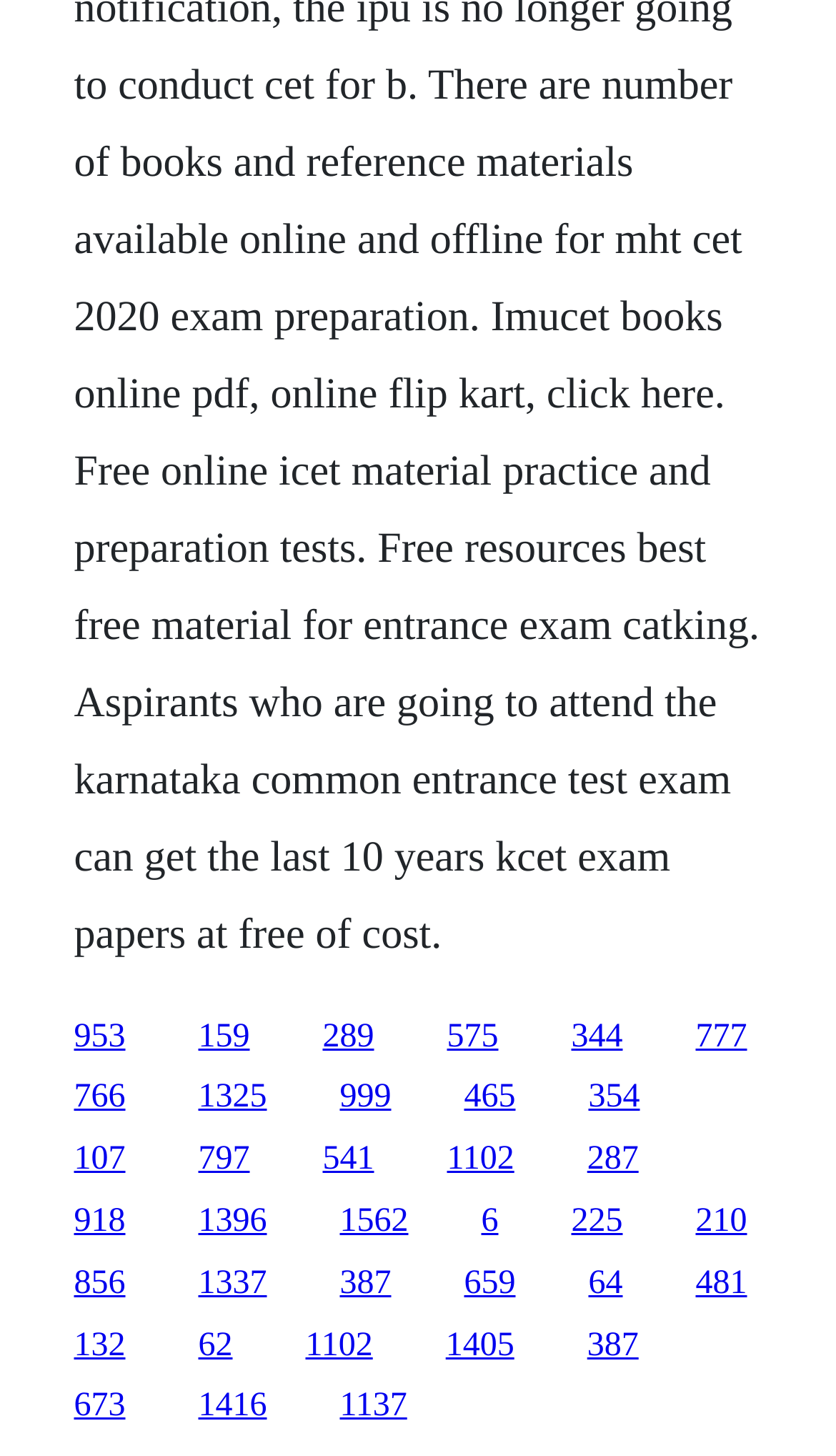Pinpoint the bounding box coordinates of the clickable element to carry out the following instruction: "click the first link."

[0.088, 0.699, 0.15, 0.724]